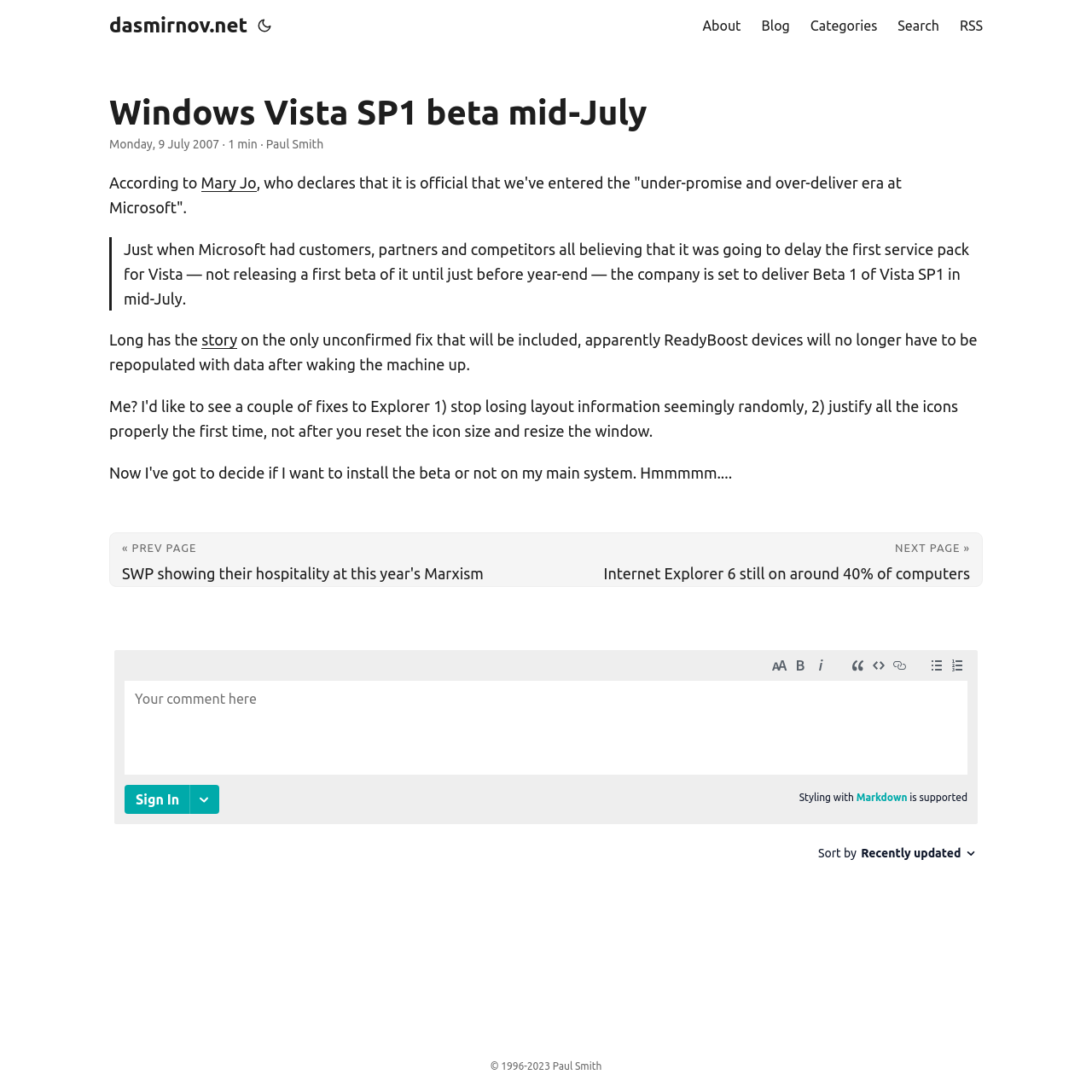Identify and provide the bounding box for the element described by: "TU Delft".

None